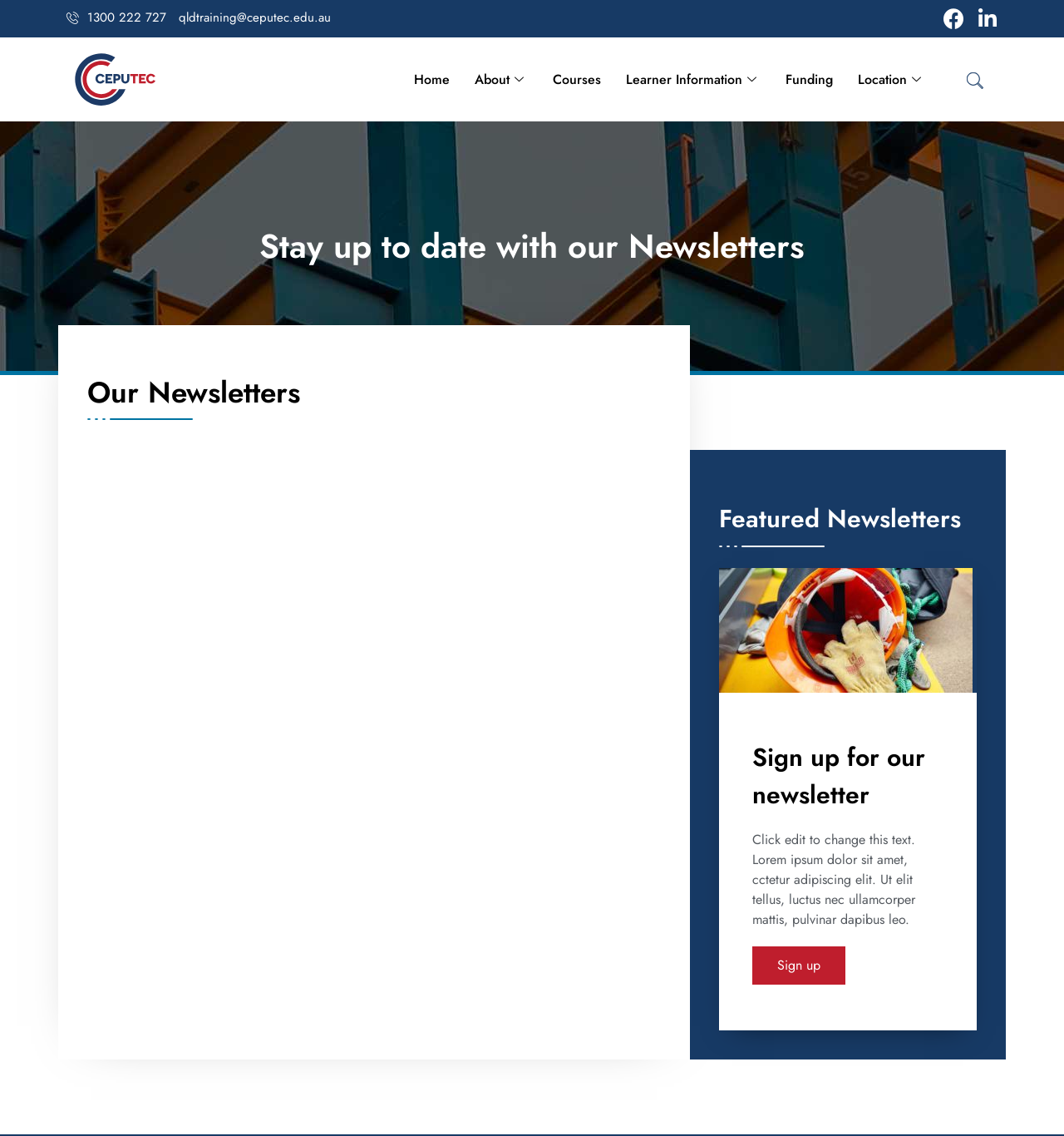Determine and generate the text content of the webpage's headline.

Stay up to date with our Newsletters